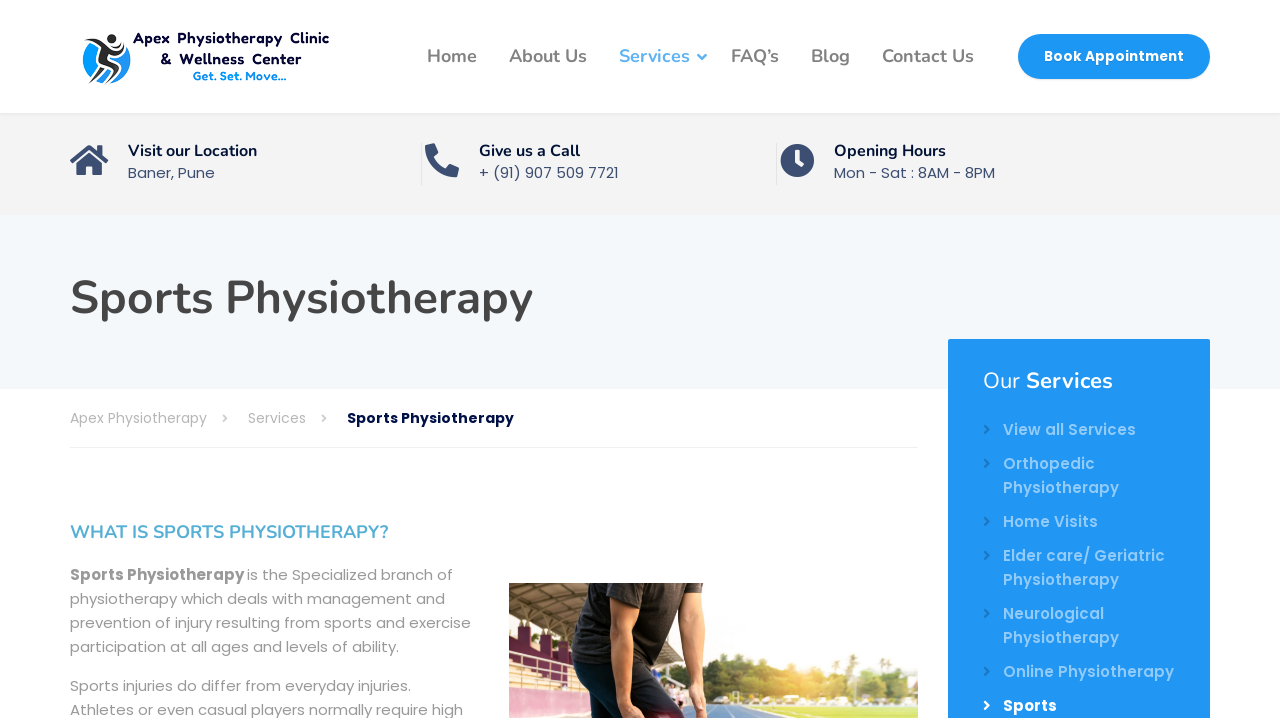What is the phone number of the clinic?
Please use the visual content to give a single word or phrase answer.

+ (91) 907 509 7721